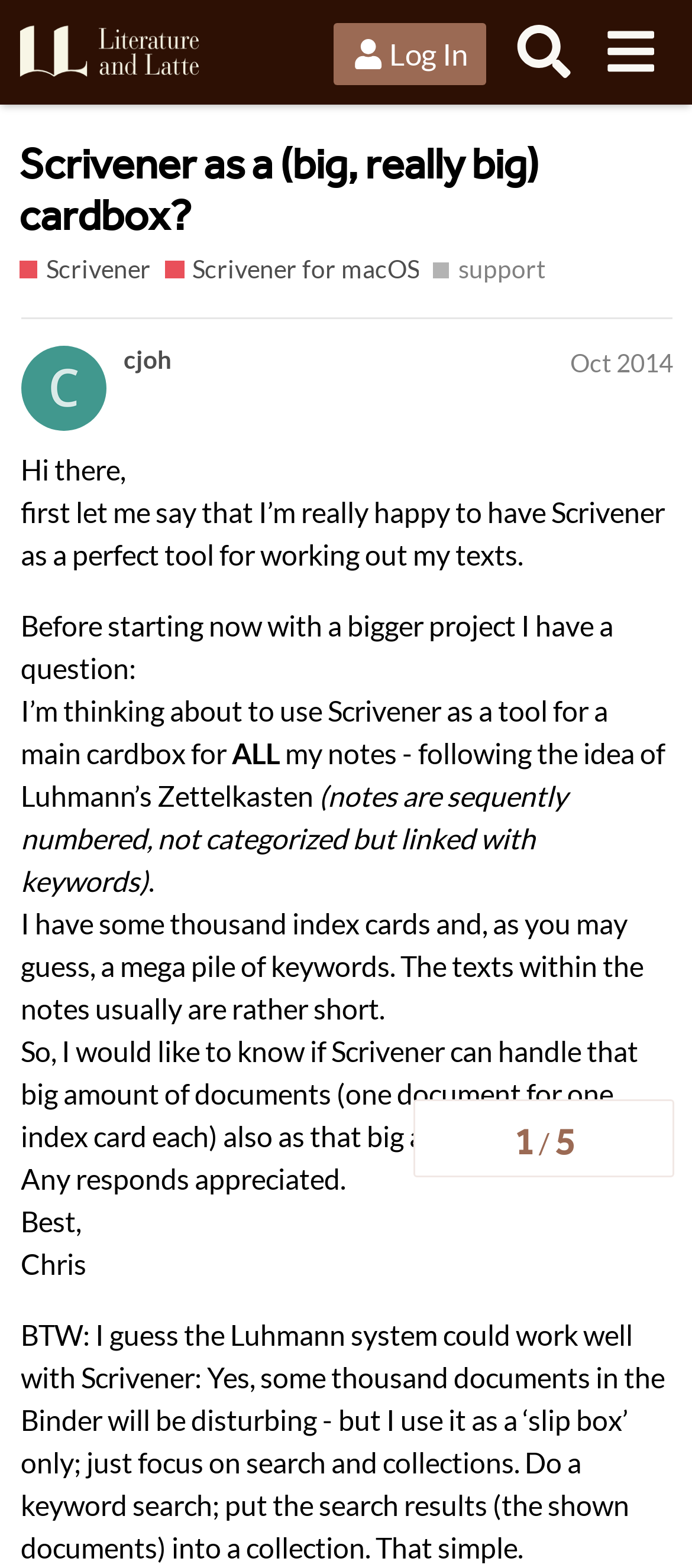Locate and extract the text of the main heading on the webpage.

Scrivener as a (big, really big) cardbox?